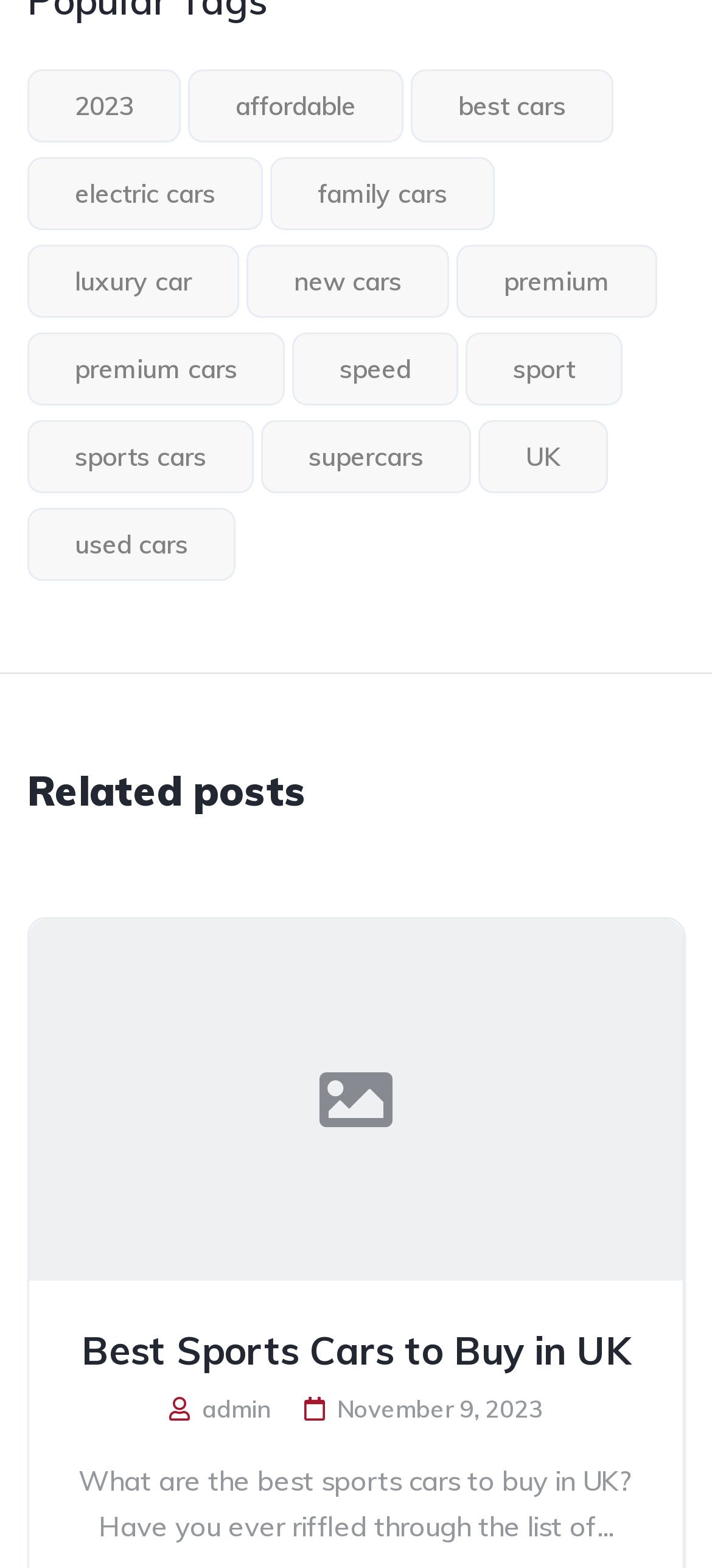How many items are in the 'used cars' category?
Use the image to give a comprehensive and detailed response to the question.

I looked at the link 'used cars (2 items)' and found that it has 2 items in the category.